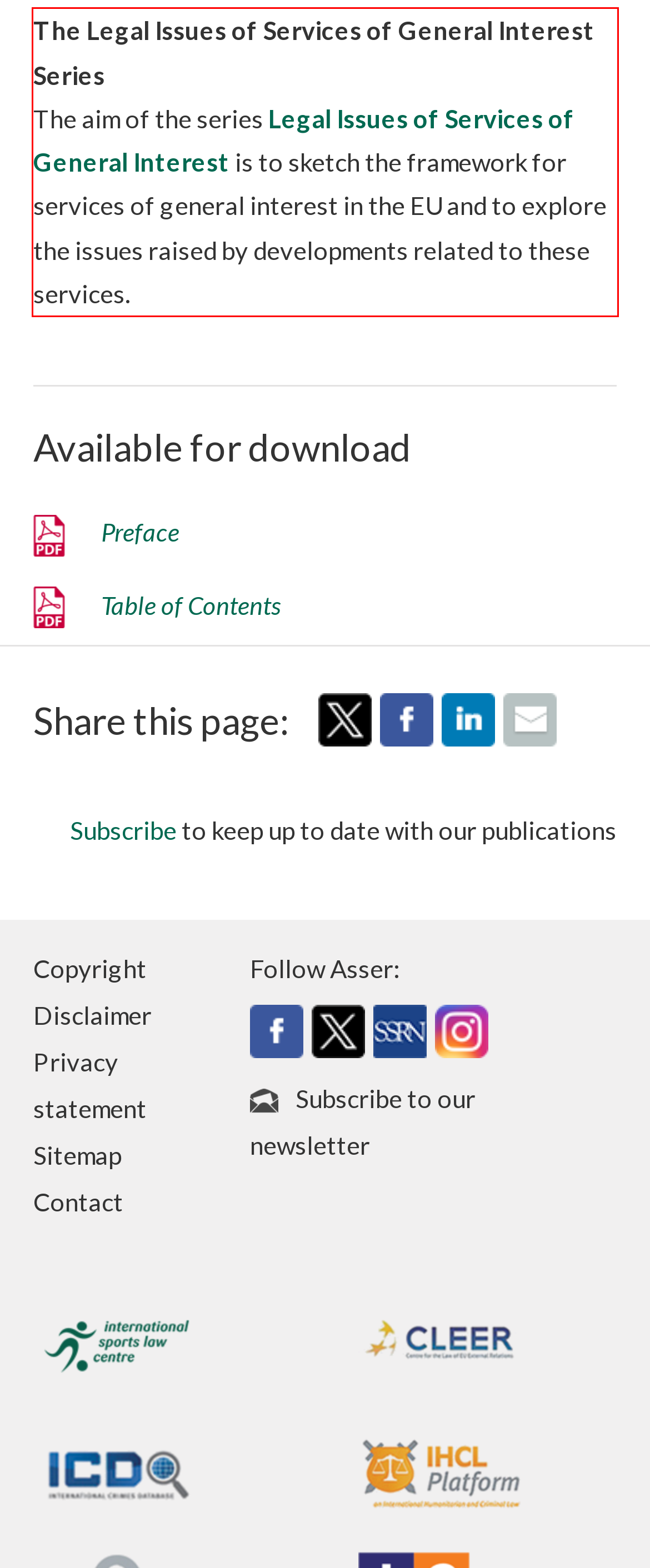Observe the screenshot of the webpage, locate the red bounding box, and extract the text content within it.

The Legal Issues of Services of General Interest Series The aim of the series Legal Issues of Services of General Interest is to sketch the framework for services of general interest in the EU and to explore the issues raised by developments related to these services.